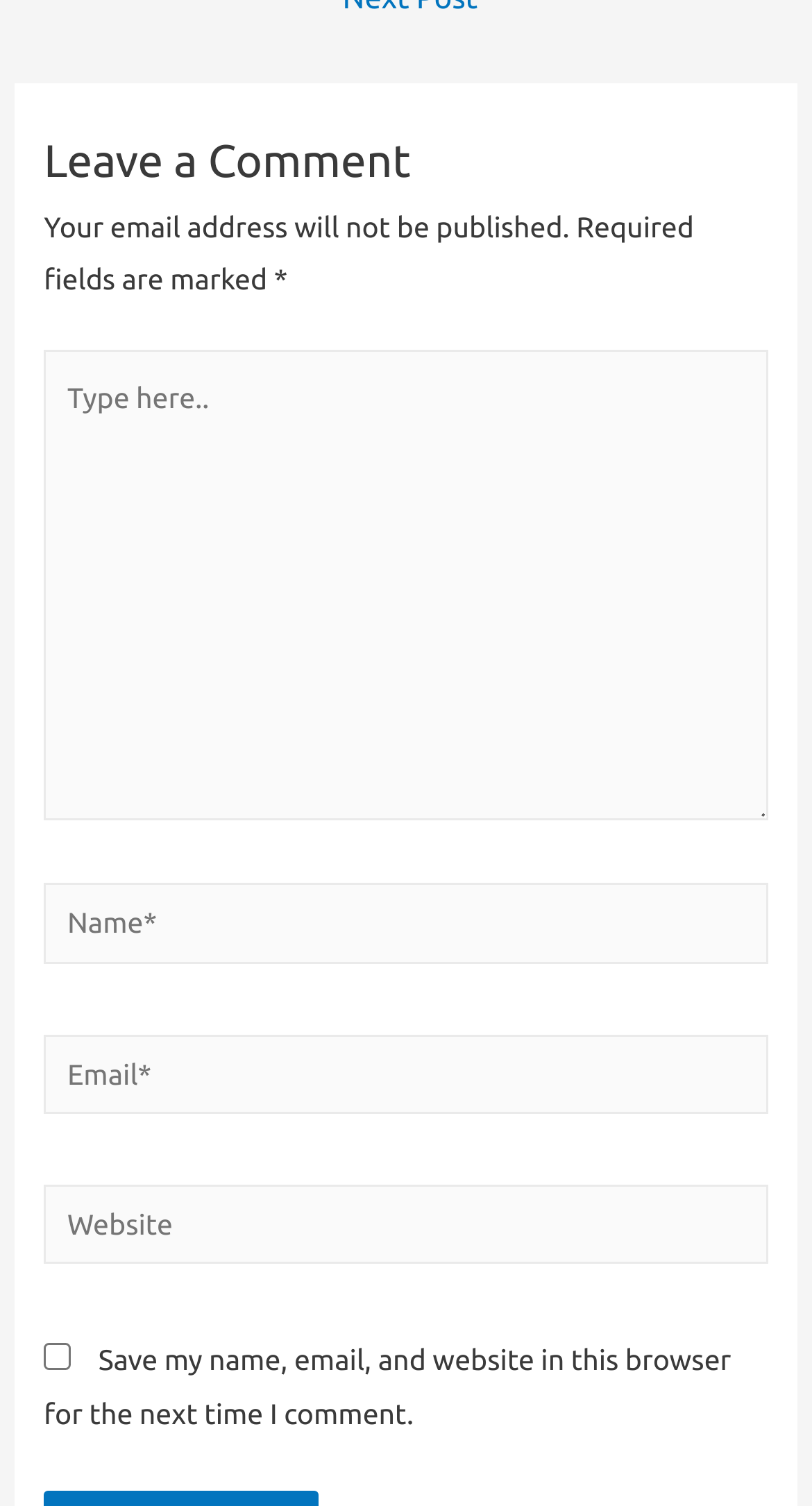Determine the bounding box for the described HTML element: "Acknowledgements". Ensure the coordinates are four float numbers between 0 and 1 in the format [left, top, right, bottom].

None